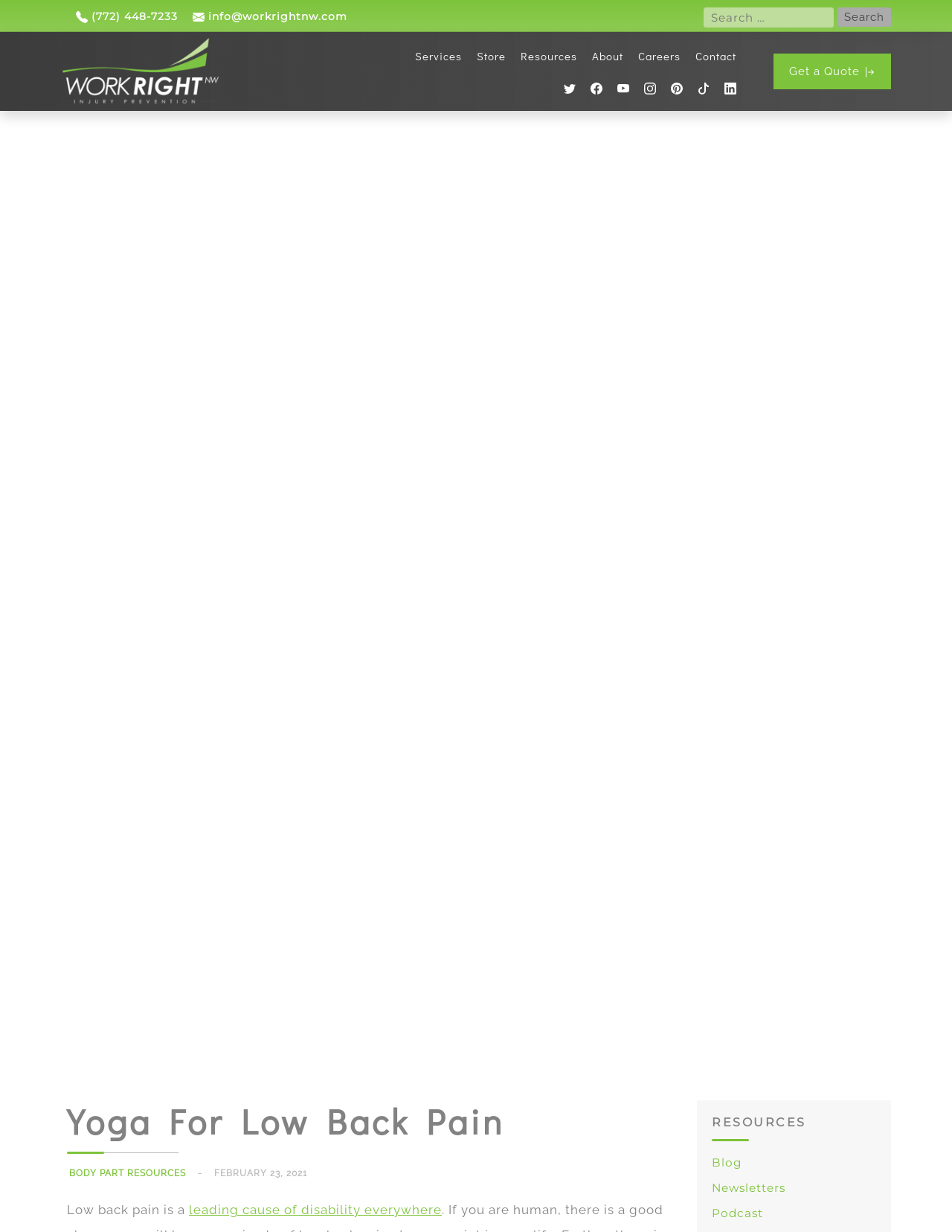How can users contact the website owners?
Use the image to answer the question with a single word or phrase.

Through email or phone